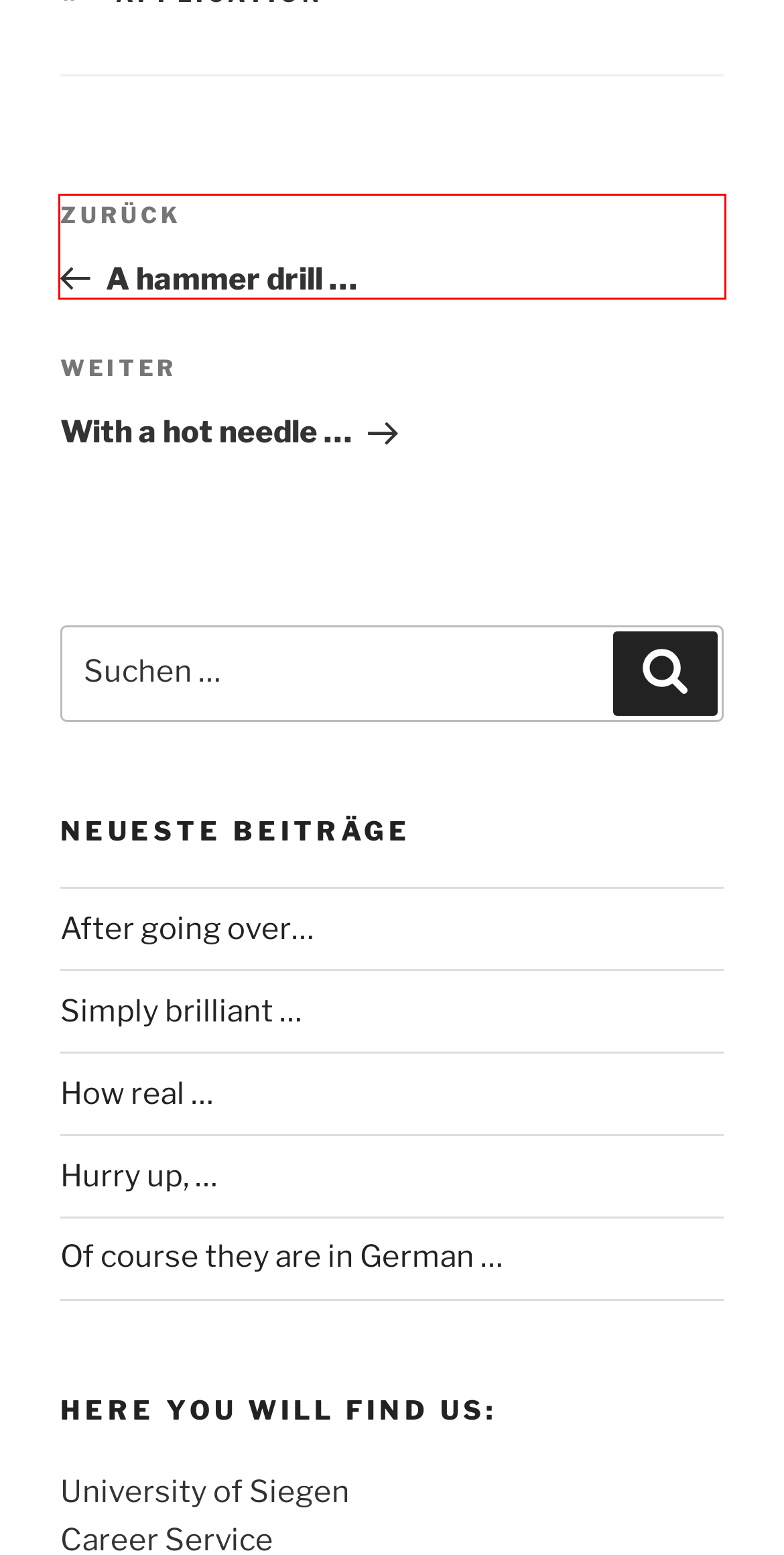Examine the screenshot of a webpage with a red bounding box around a UI element. Select the most accurate webpage description that corresponds to the new page after clicking the highlighted element. Here are the choices:
A. How real … – Your Career Service
B. After going over… – Your Career Service
C. Simply brilliant … – Your Career Service
D. Of course they are in German … – Your Career Service
E. Career Service – der Universität Siegen
F. Hurry up, … – Your Career Service
G. A hammer drill … – Your Career Service
H. Application – Your Career Service

G